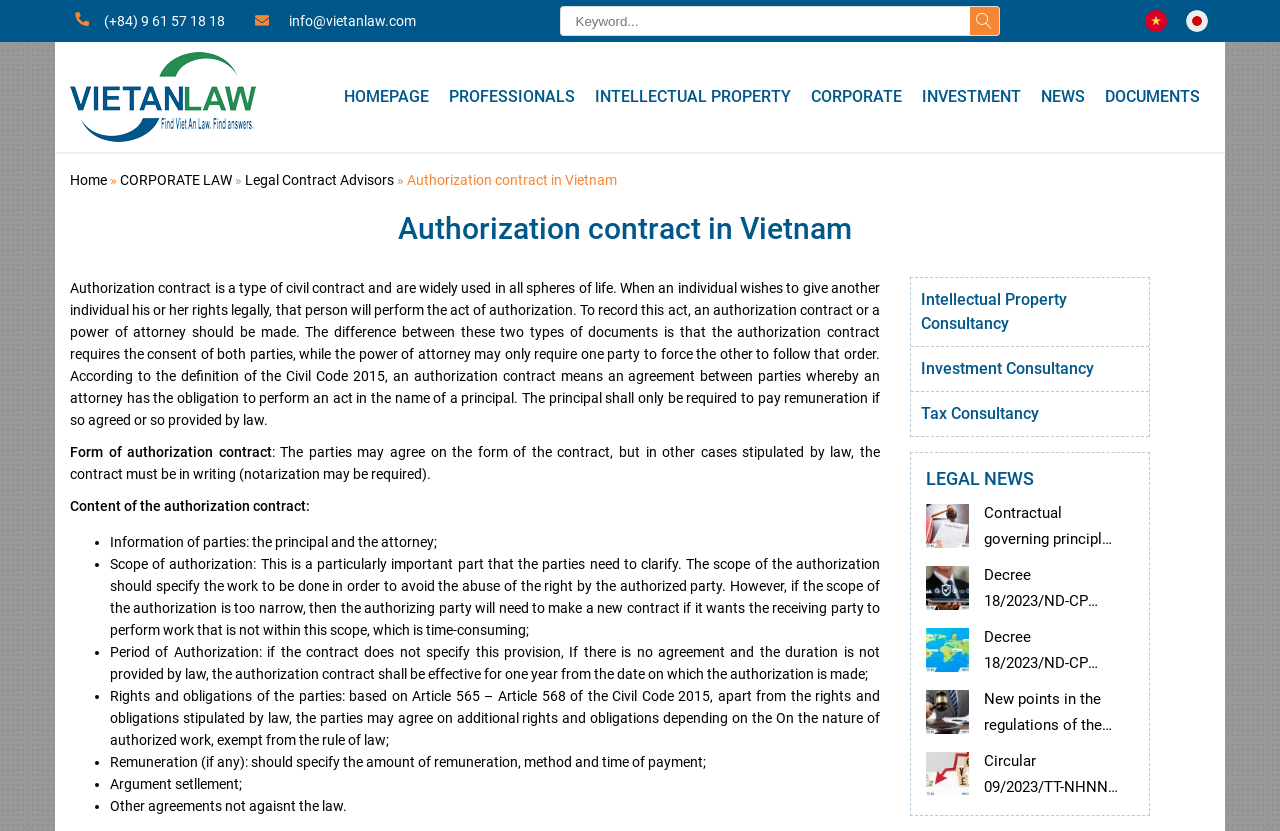Locate the bounding box coordinates of the region to be clicked to comply with the following instruction: "go to homepage". The coordinates must be four float numbers between 0 and 1, in the form [left, top, right, bottom].

[0.261, 0.105, 0.343, 0.128]